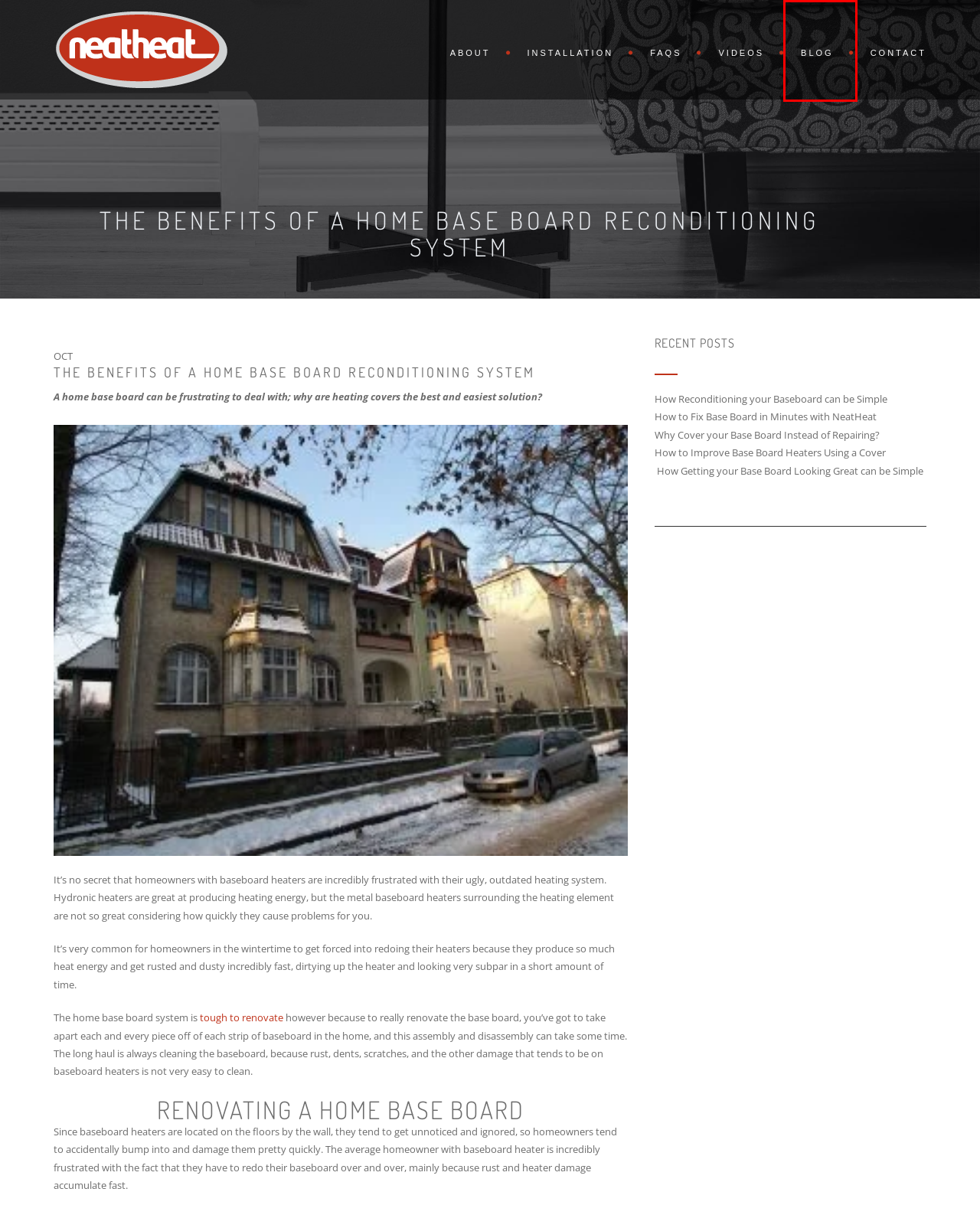Given a screenshot of a webpage with a red bounding box highlighting a UI element, determine which webpage description best matches the new webpage that appears after clicking the highlighted element. Here are the candidates:
A. Home - Neat Heat
B. FAQs - Neat Heat
C. How to Replace Baseboard Heater Covers Safely - This Old House
D. Blog - Neat Heat
E. How Getting your Base Board Looking Great can be Simple - Neat Heat
F. How to Fix Base Board in Minutes with NeatHeat - Neat Heat
G. How to Improve Base Board Heaters Using a Cover - Neat Heat
H. About - Neat Heat

D